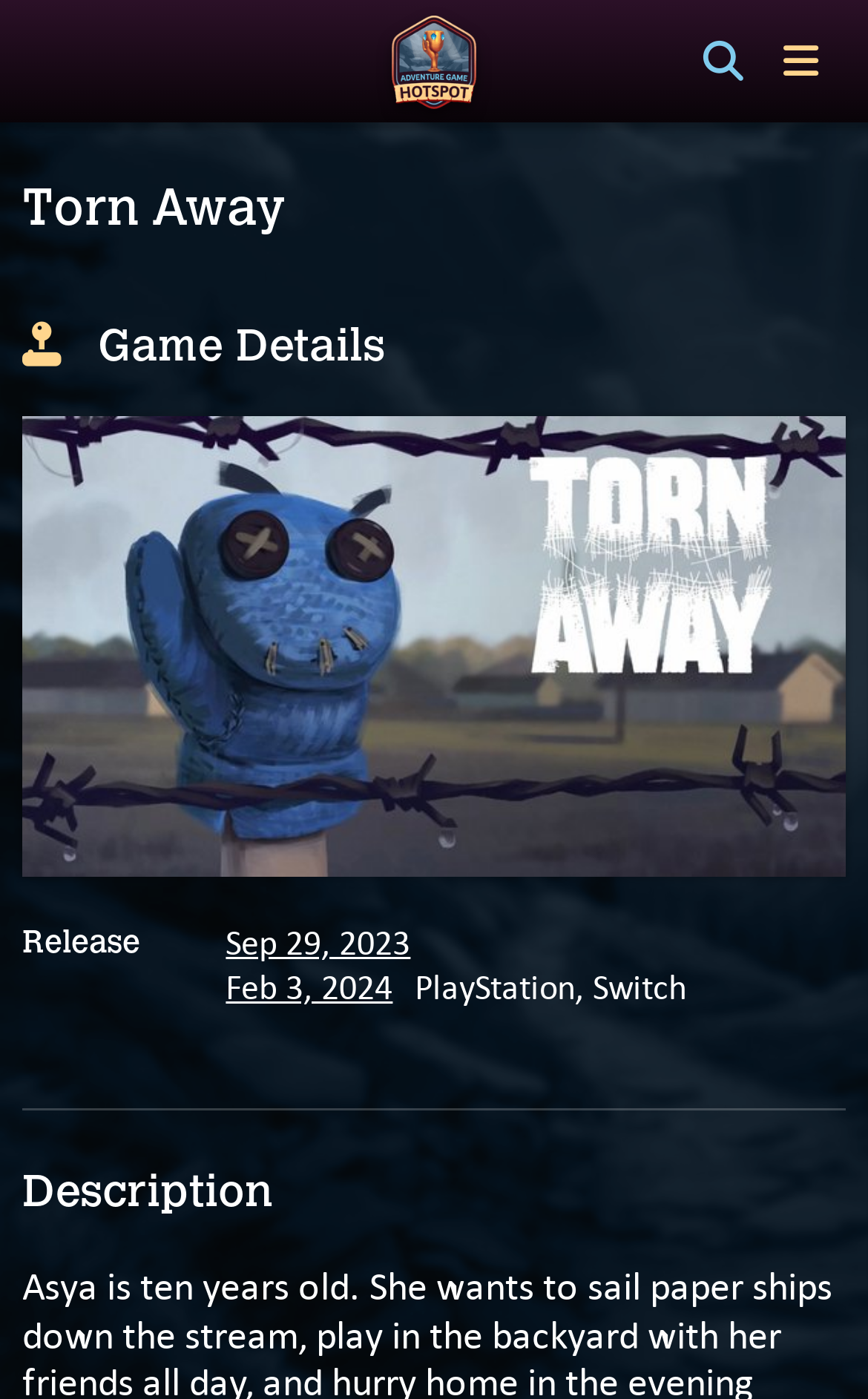Identify and provide the bounding box for the element described by: "alt="Fireball Beach Volleyball"".

None